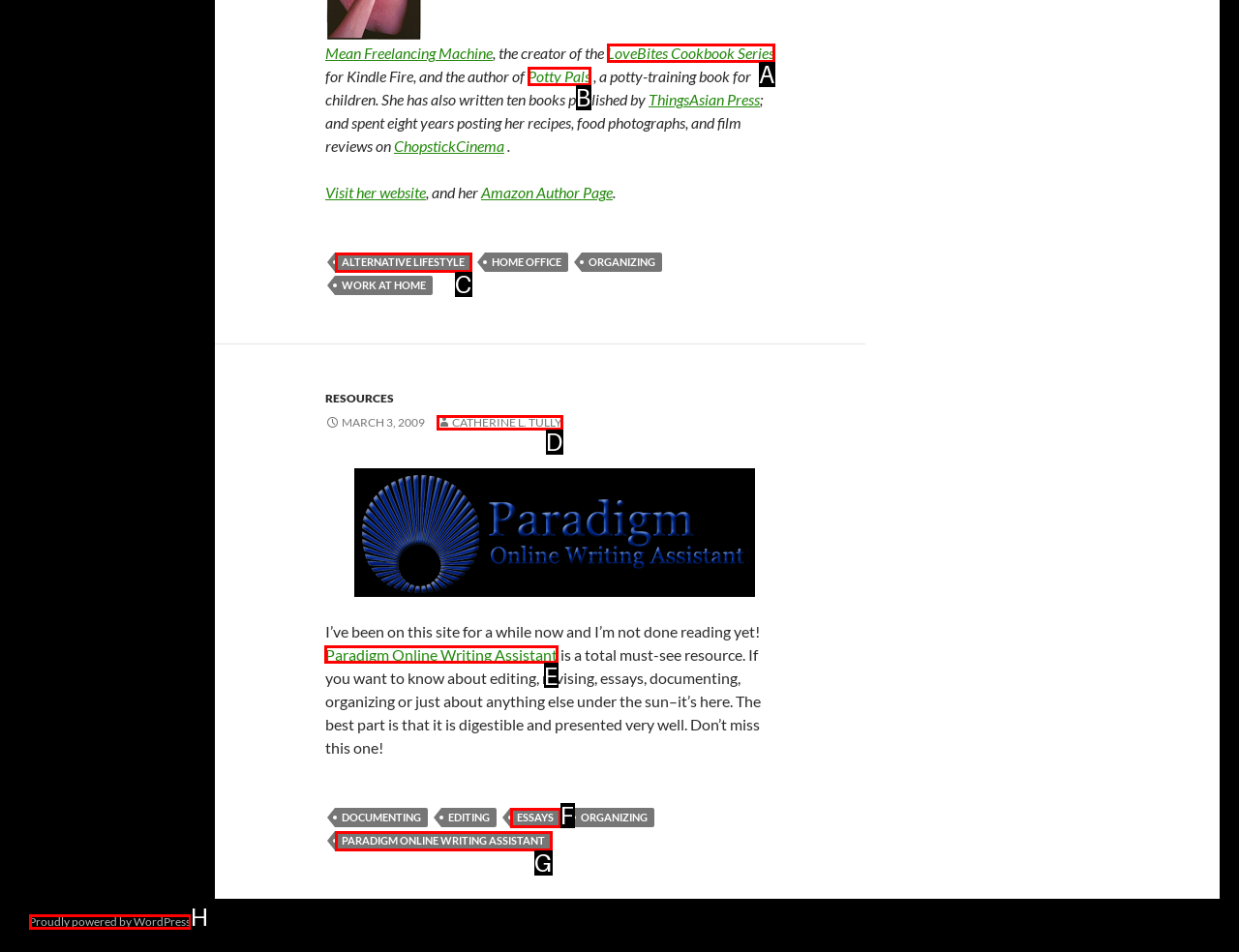Identify the correct lettered option to click in order to perform this task: Explore the Paradigm Online Writing Assistant. Respond with the letter.

E